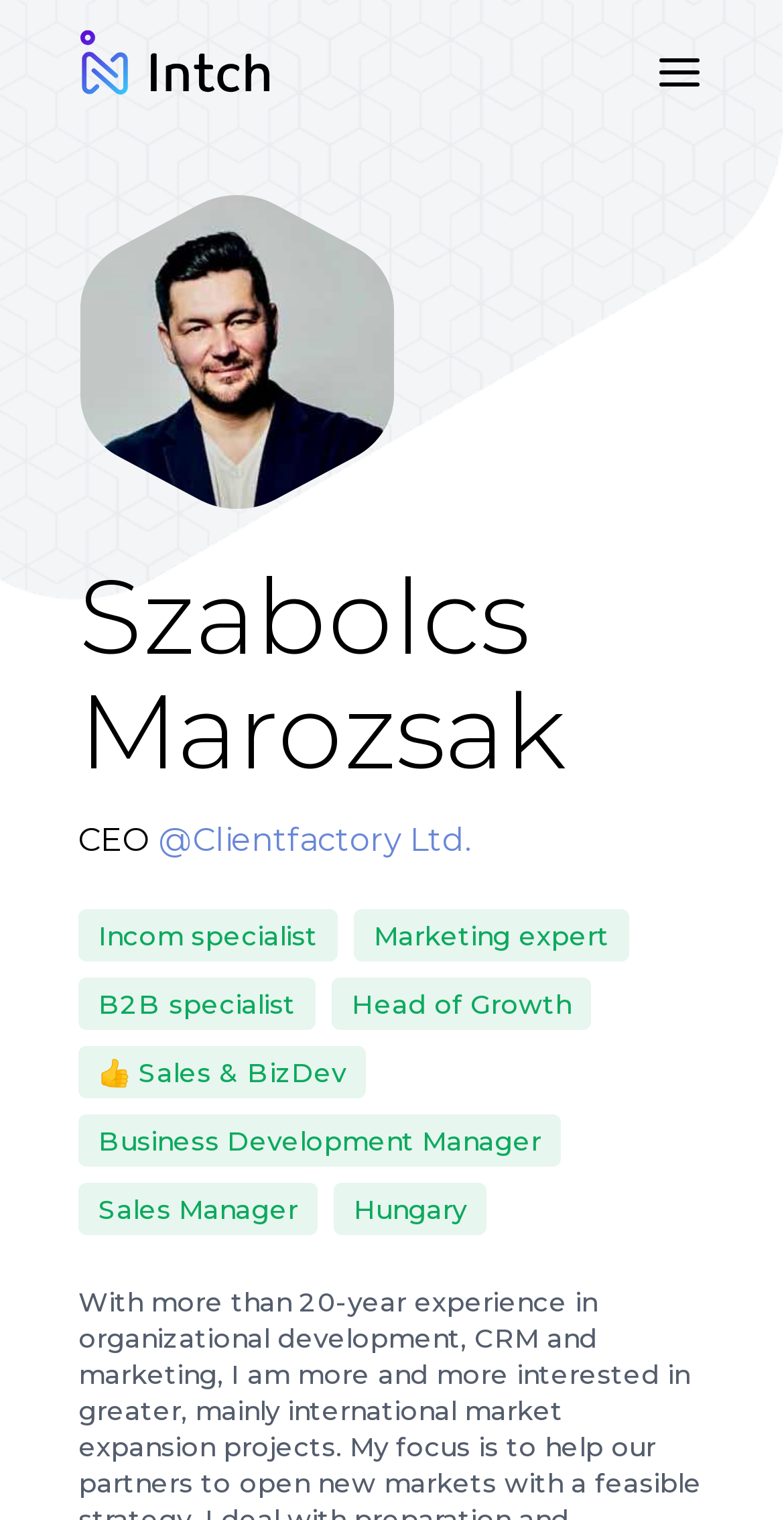Use a single word or phrase to respond to the question:
What is the company associated with this person?

Clientfactory Ltd.